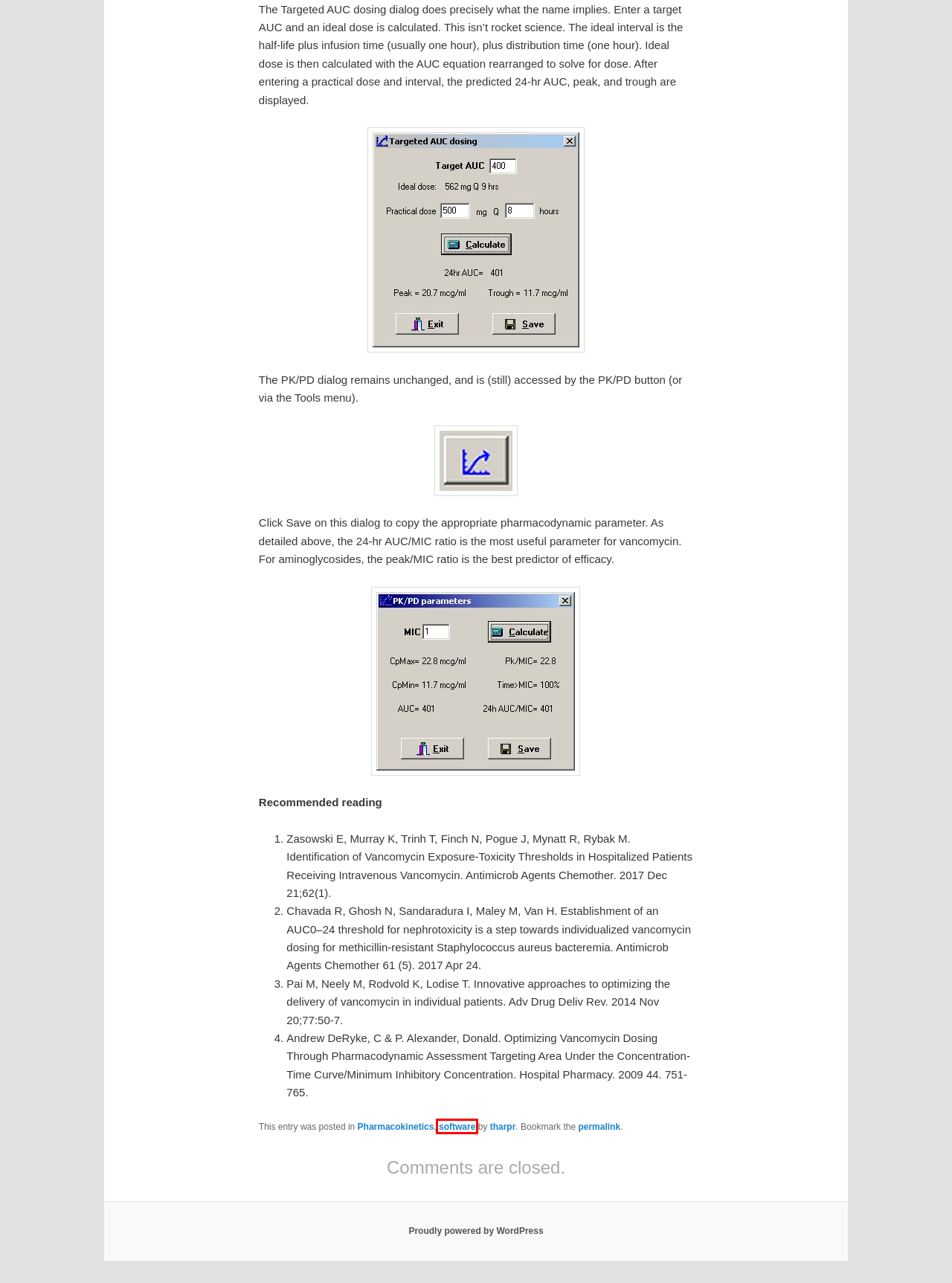You have a screenshot of a webpage, and a red bounding box highlights an element. Select the webpage description that best fits the new page after clicking the element within the bounding box. Options are:
A. Pharmacokinetics | RxRick’s Blog
B. software | RxRick’s Blog
C. tharpr | RxRick’s Blog
D. About | RxRick’s Blog
E. Web site revamp | RxRick’s Blog
F. RxRick’s Blog | Rick’s Rants
G. Blog Tool, Publishing Platform, and CMS – WordPress.org
H. Analysis of Targeted AUC Dosing | RxRick’s Blog

B